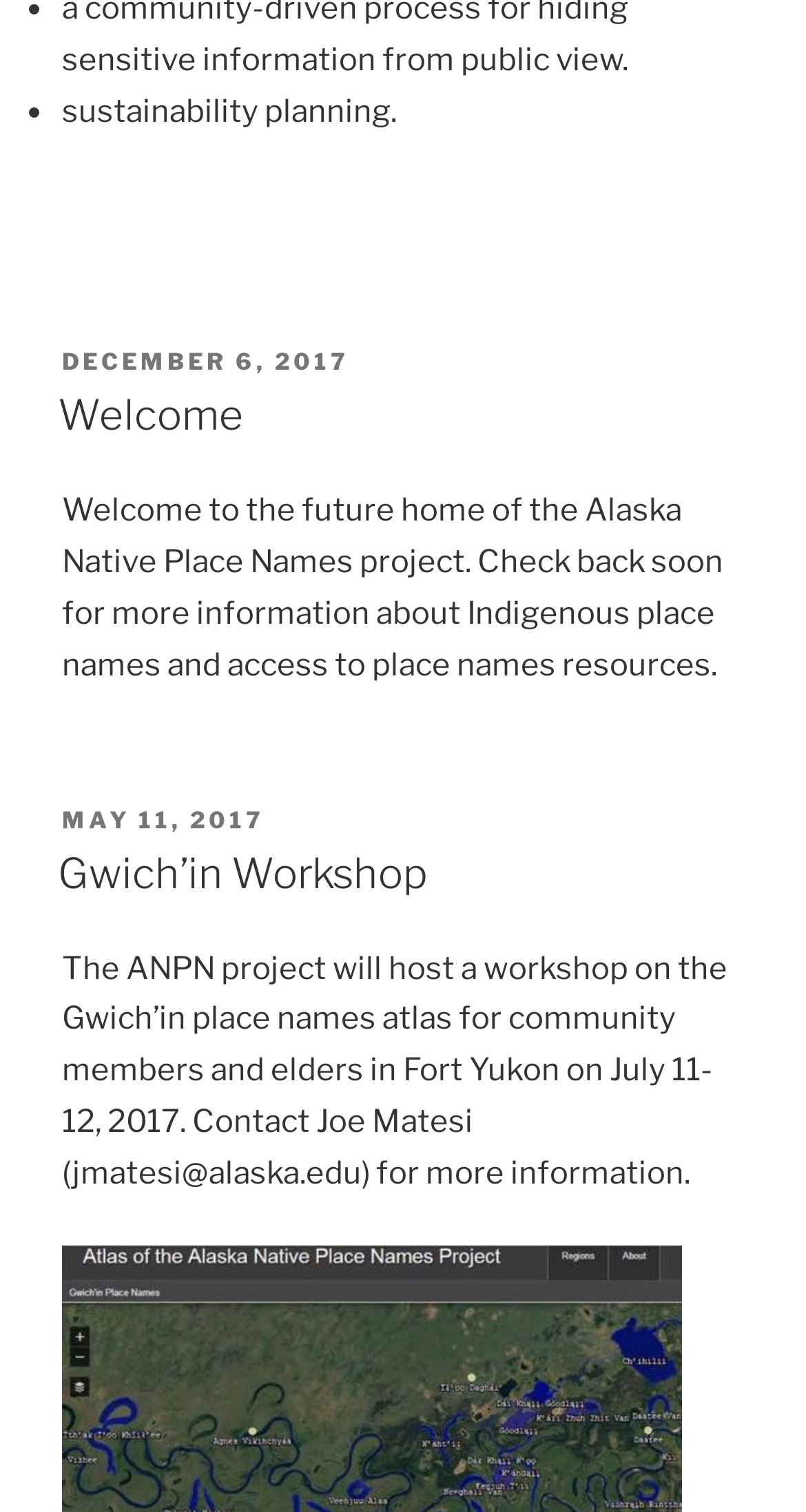What is the location of the Gwich’in Workshop?
Analyze the image and deliver a detailed answer to the question.

The Gwich’in Workshop was held in Fort Yukon, as mentioned in the StaticText element with the text 'The ANPN project will host a workshop on the Gwich’in place names atlas for community members and elders in Fort Yukon on July 11-12, 2017.'